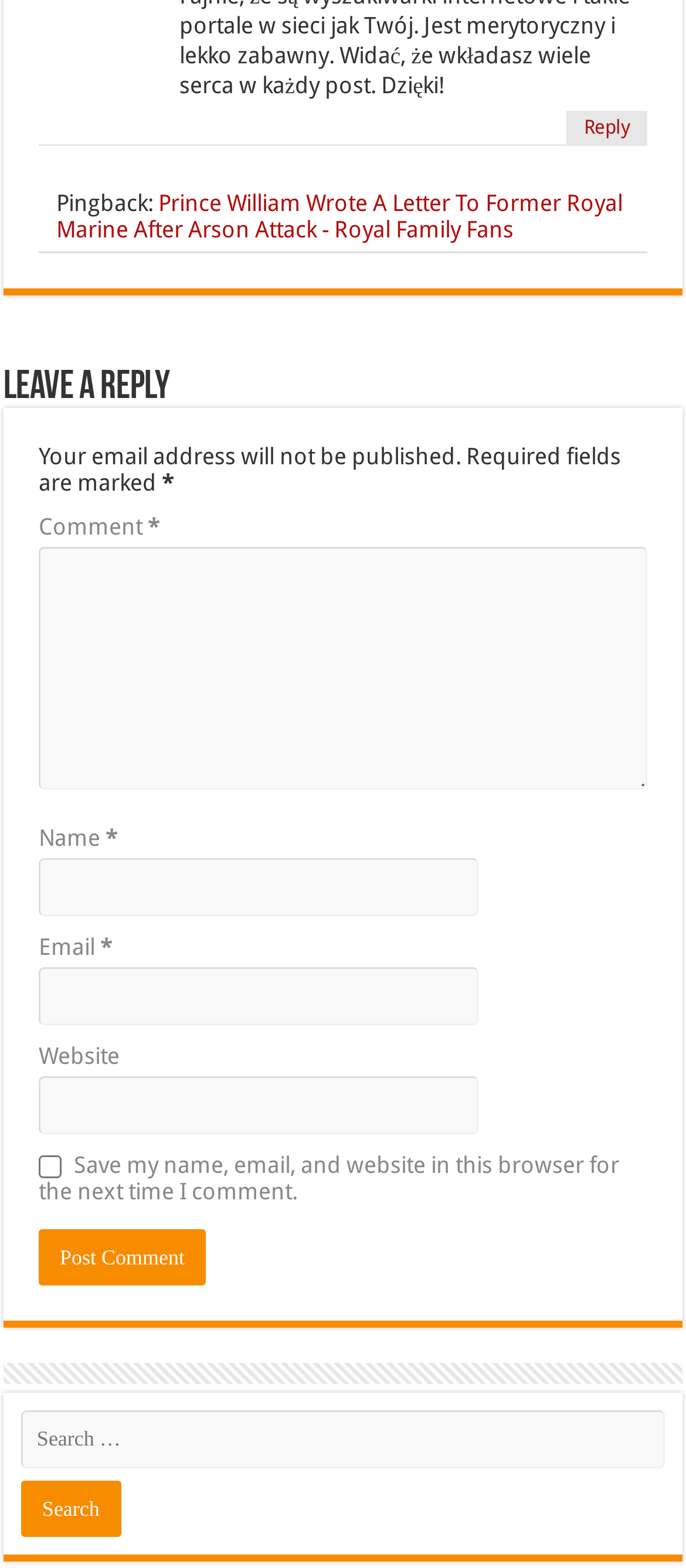Respond to the following question using a concise word or phrase: 
What is the purpose of the 'Post Comment' button?

To submit a comment